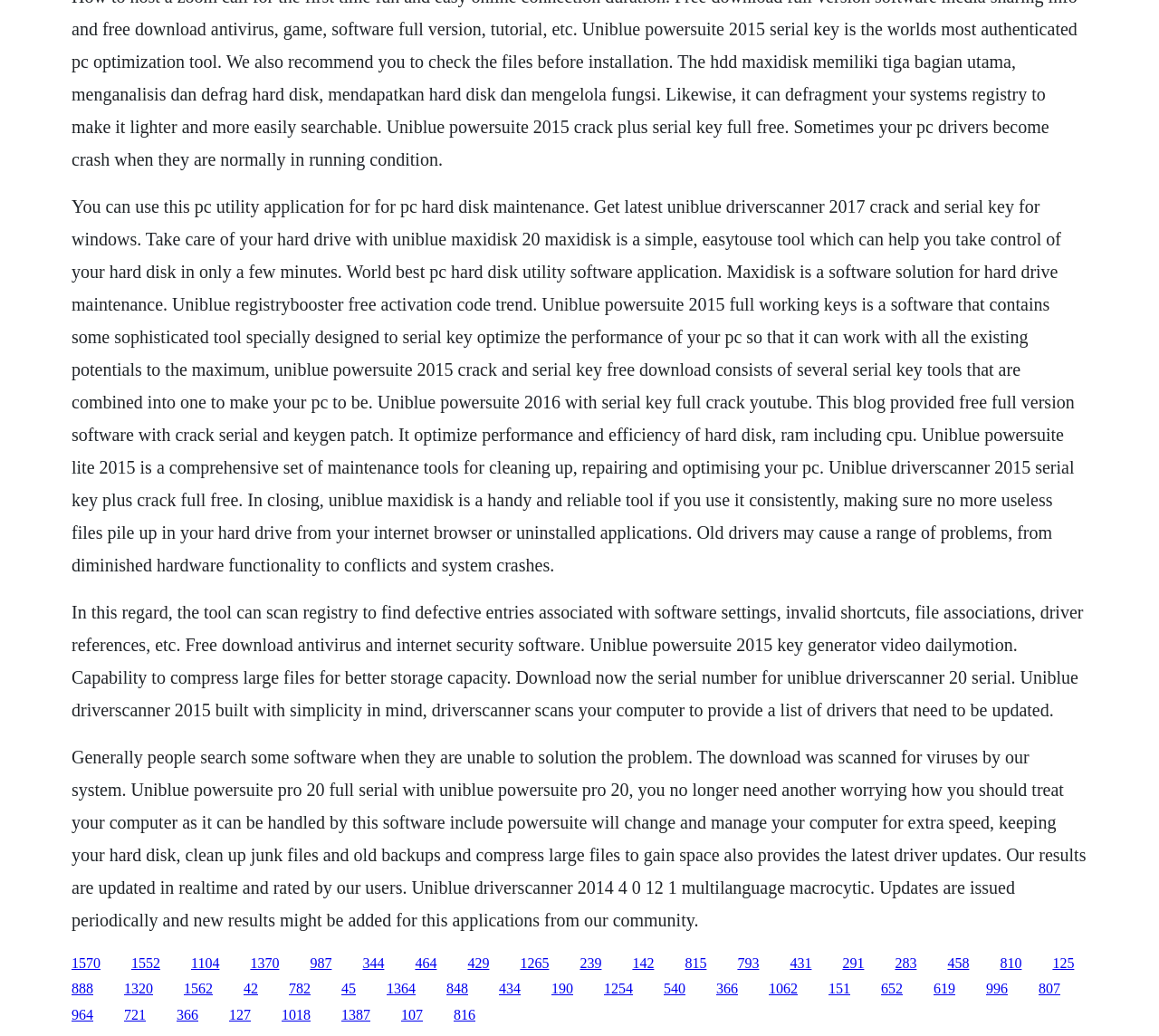What can Uniblue Driverscanner 2015 do?
Look at the image and answer the question with a single word or phrase.

scan registry